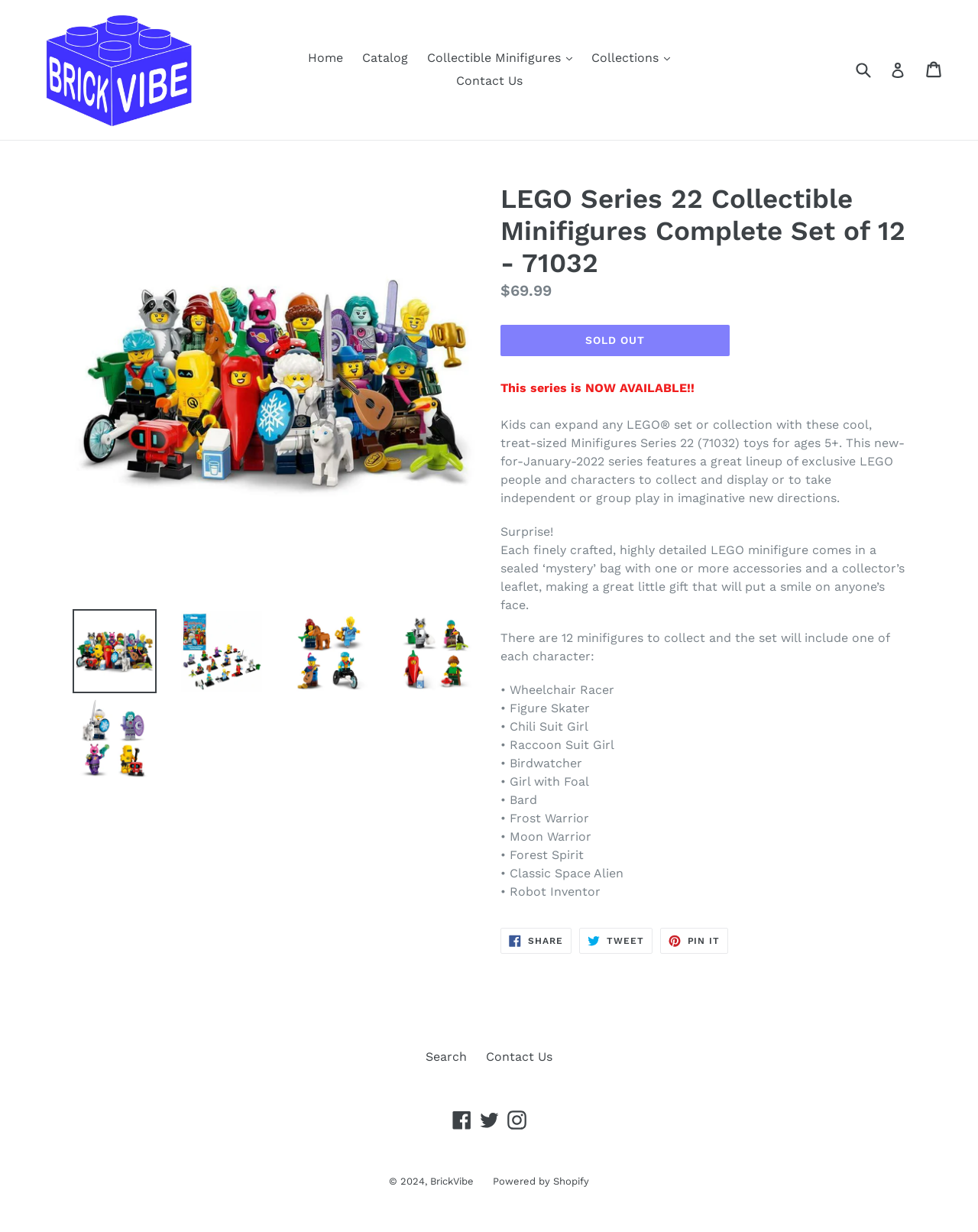Please determine the bounding box coordinates of the element to click in order to execute the following instruction: "Click on the 'History' heading". The coordinates should be four float numbers between 0 and 1, specified as [left, top, right, bottom].

None